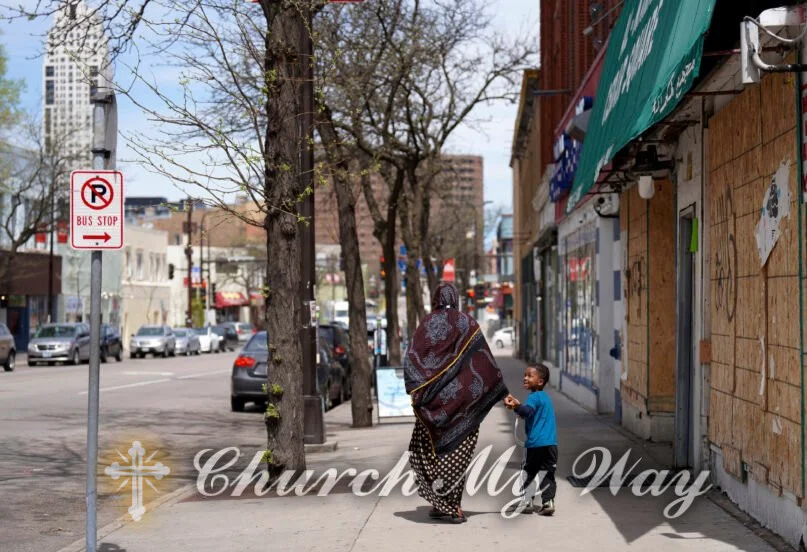Describe the image thoroughly, including all noticeable details.

The image captures a serene moment in the Cedar-Riverside neighborhood of Minneapolis, showcasing a woman and a child walking hand in hand down a city street. The woman, dressed in a traditional garment, gently holds the hand of the child, who appears to be playfully interacting with her. They stroll past a series of commercial buildings, some of which show signs of wear, while a bus stop sign stands prominently near the sidewalk. The scene is adorned with blooming trees, hinting at the season’s warmth. The atmosphere reflects a vibrant community life, highlighted by the interactions between generations, within this predominantly Somali area. The image, dated May 12, 2022, emphasizes the essence of daily life and connection in an urban setting.